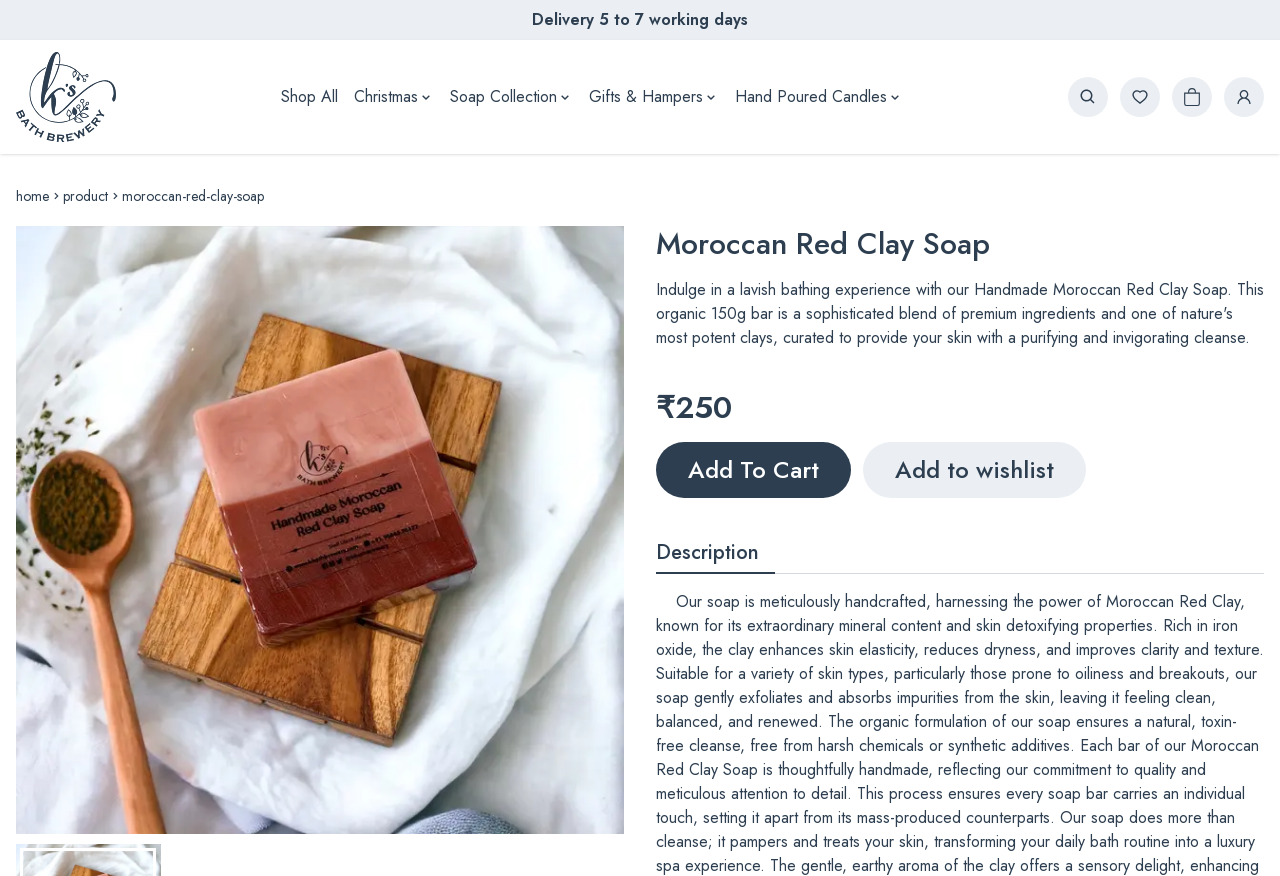Please respond to the question using a single word or phrase:
What is the current tab selected in the tablist?

Description